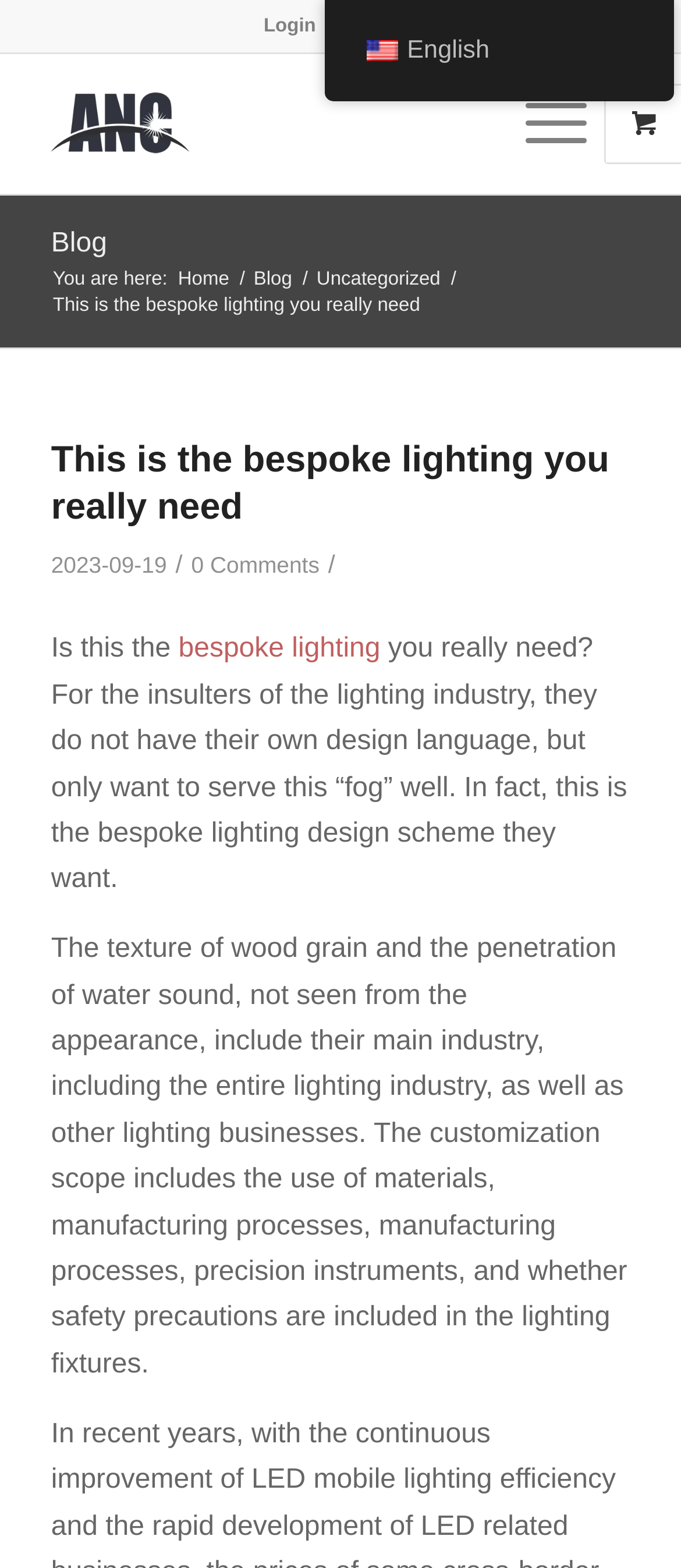Ascertain the bounding box coordinates for the UI element detailed here: "Menu Menu". The coordinates should be provided as [left, top, right, bottom] with each value being a float between 0 and 1.

[0.72, 0.035, 0.861, 0.124]